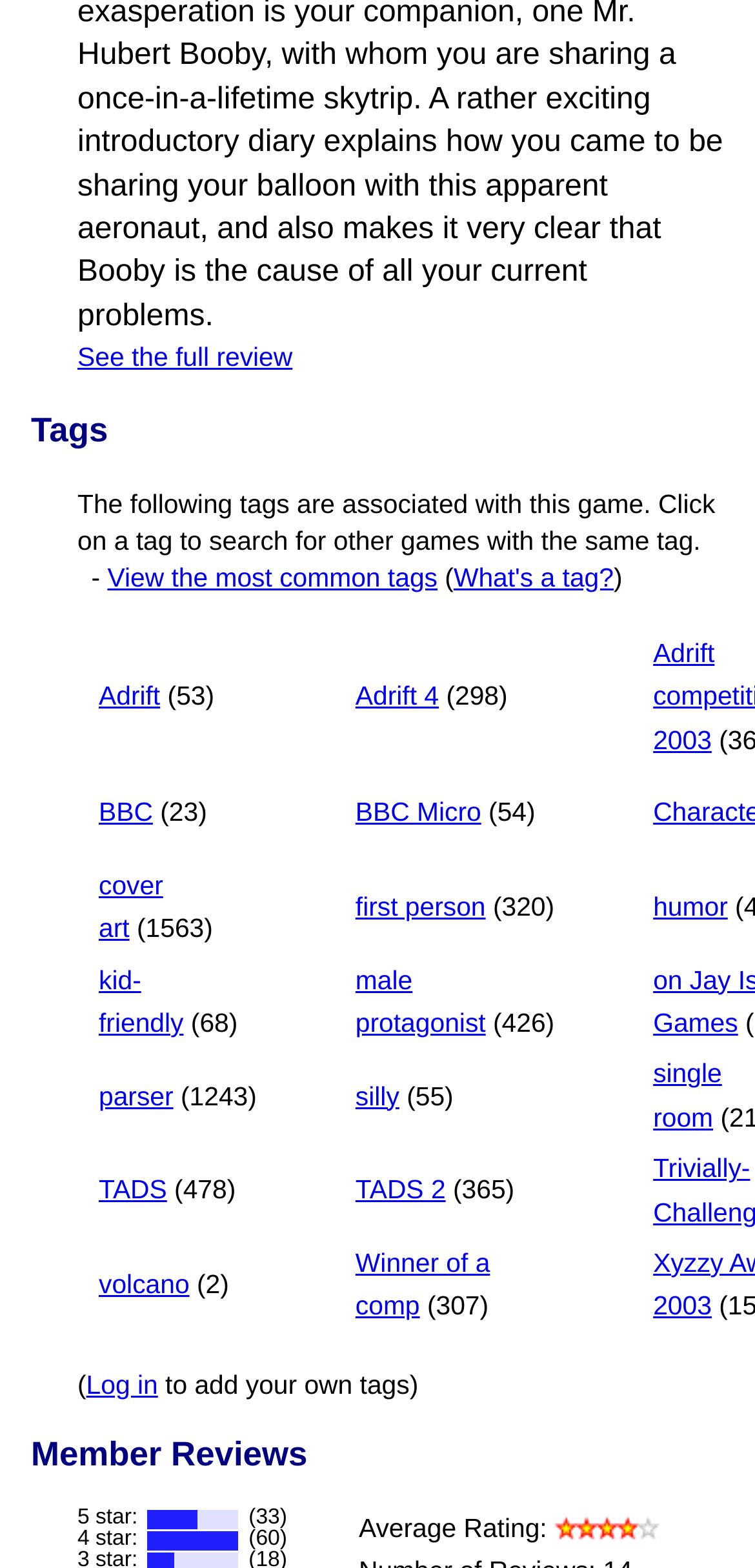Please determine the bounding box coordinates of the element's region to click in order to carry out the following instruction: "Search for games tagged with Adrift". The coordinates should be four float numbers between 0 and 1, i.e., [left, top, right, bottom].

[0.128, 0.402, 0.463, 0.488]